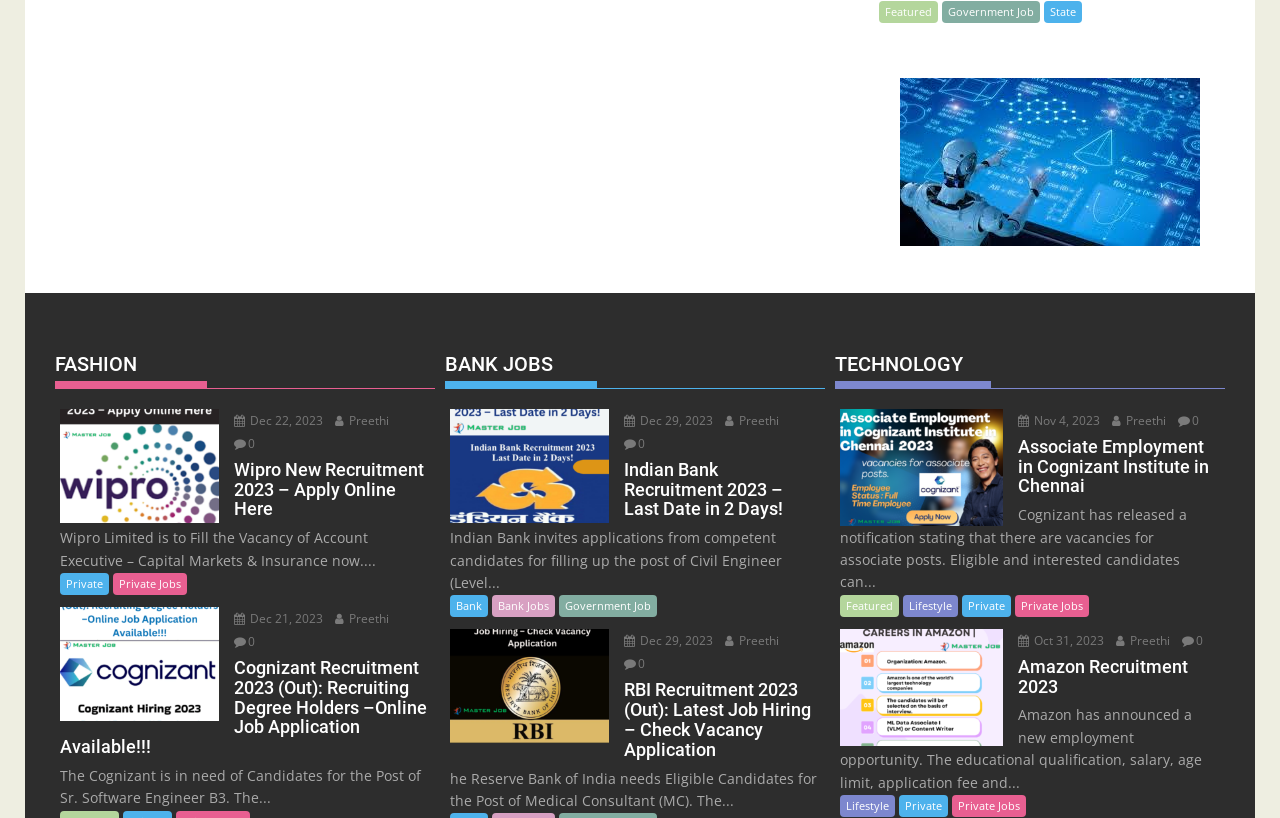Could you specify the bounding box coordinates for the clickable section to complete the following instruction: "Check 'Indian Bank Recruitment 2023 – Last Date in 2 Days!' "?

[0.352, 0.562, 0.641, 0.635]